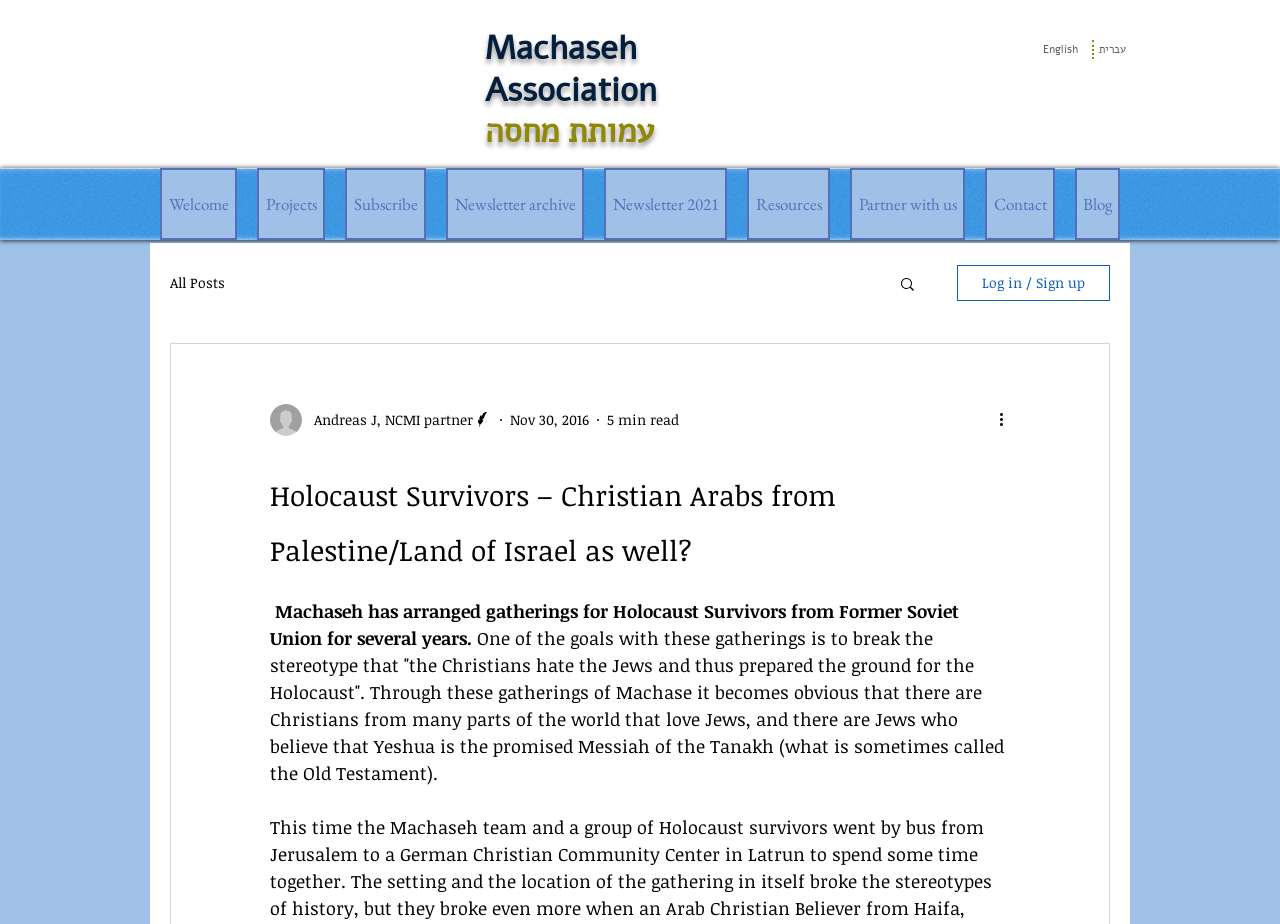What is the topic of the article on the webpage?
Answer with a single word or phrase, using the screenshot for reference.

Holocaust Survivors